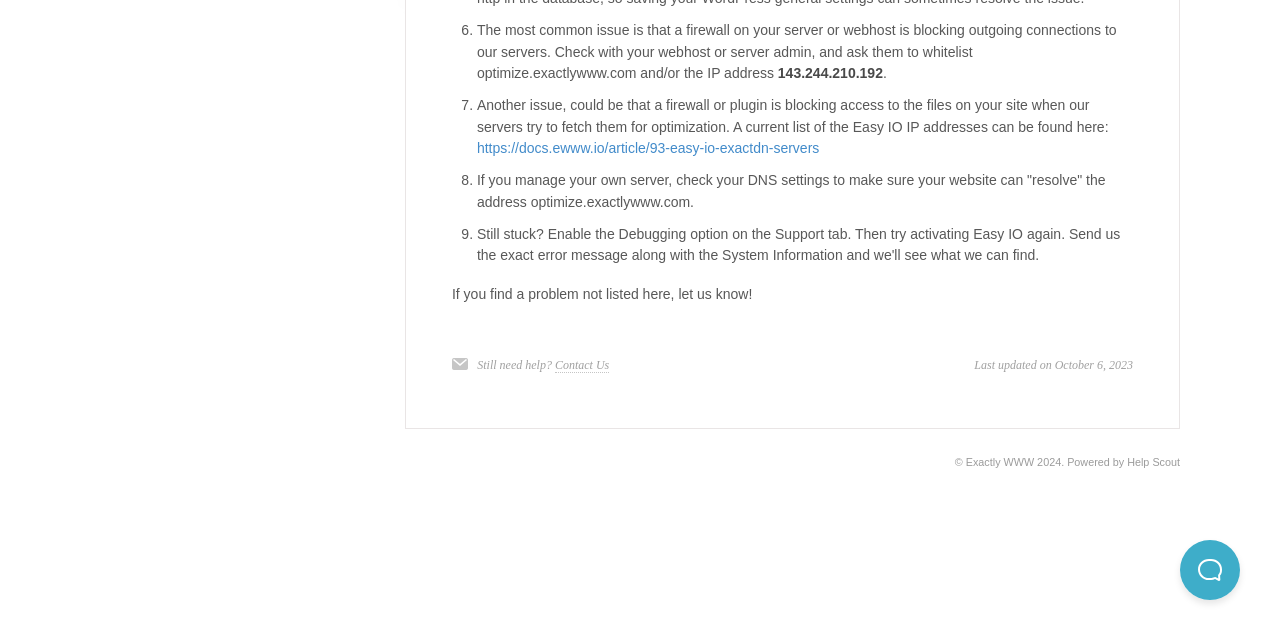Based on the element description https://docs.ewww.io/article/93-easy-io-exactdn-servers, identify the bounding box of the UI element in the given webpage screenshot. The coordinates should be in the format (top-left x, top-left y, bottom-right x, bottom-right y) and must be between 0 and 1.

[0.373, 0.219, 0.64, 0.244]